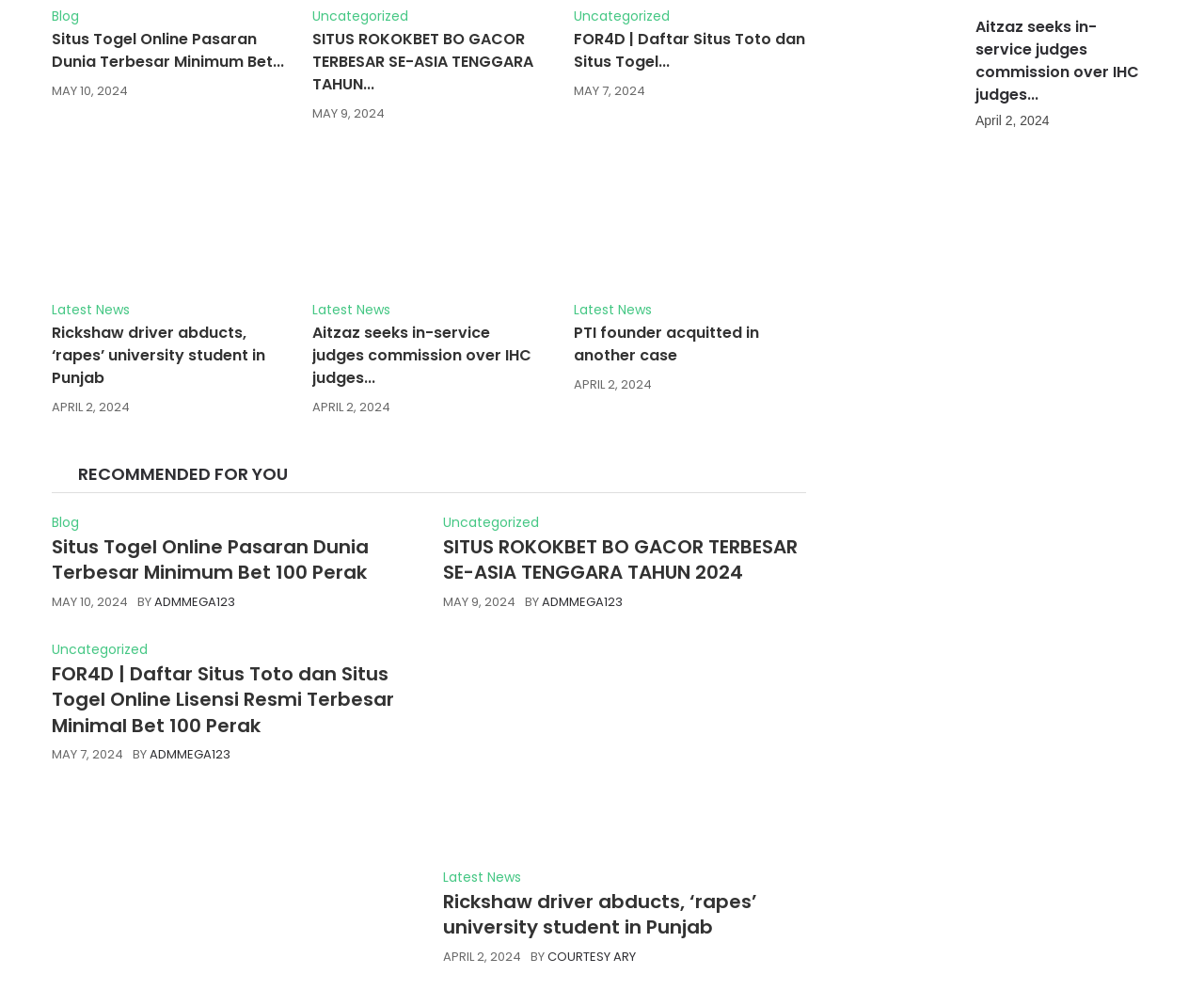Find the bounding box coordinates of the UI element according to this description: "admmega123".

[0.124, 0.741, 0.191, 0.759]